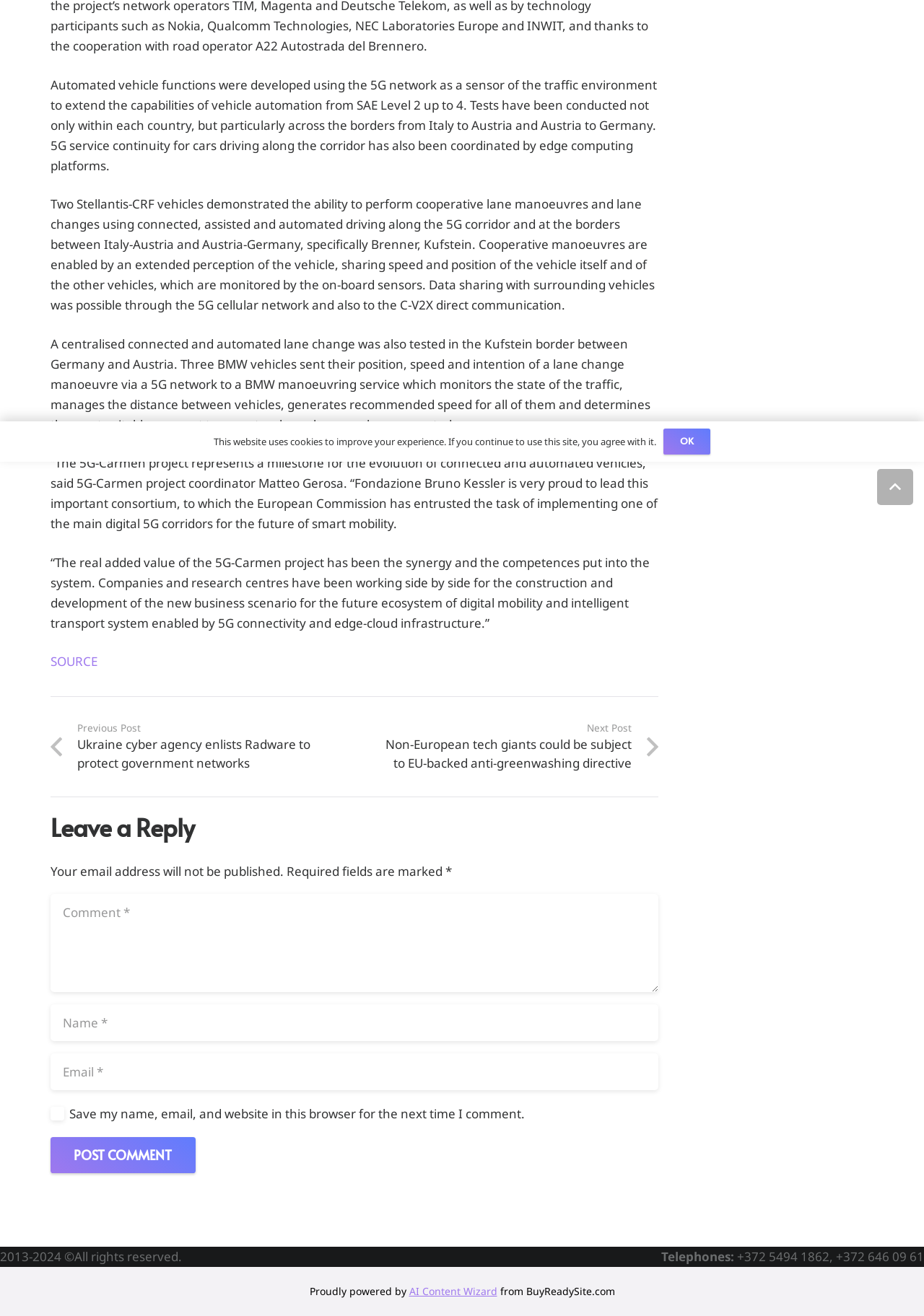Given the element description Post Comment, identify the bounding box coordinates for the UI element on the webpage screenshot. The format should be (top-left x, top-left y, bottom-right x, bottom-right y), with values between 0 and 1.

[0.055, 0.864, 0.212, 0.892]